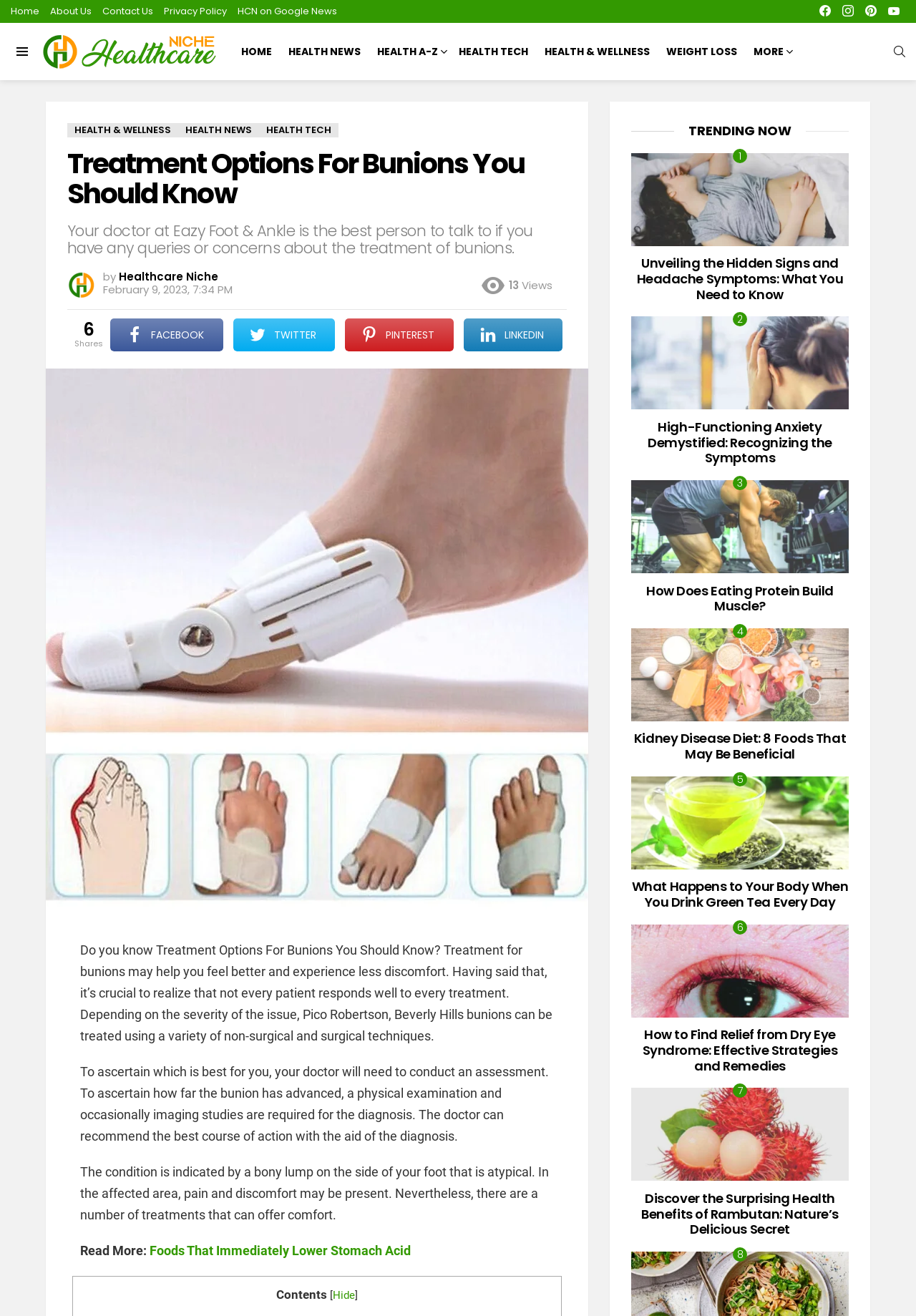Locate and extract the headline of this webpage.

Treatment Options For Bunions You Should Know